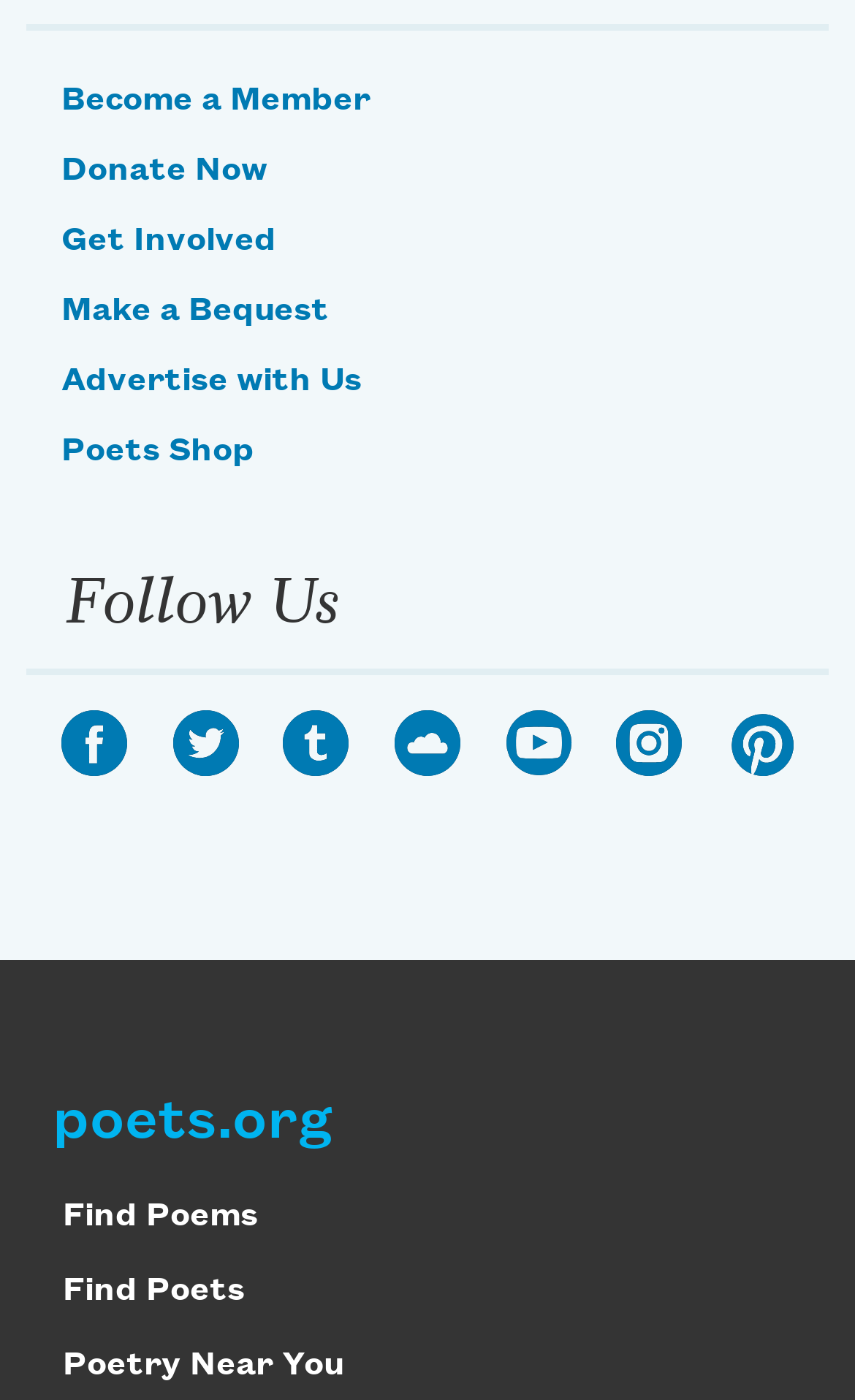How many navigation sections are available?
Can you give a detailed and elaborate answer to the question?

I identified two navigation sections: the top section with links like 'Become a Member' and 'Donate Now', and the 'Follow Us' section with social media links.